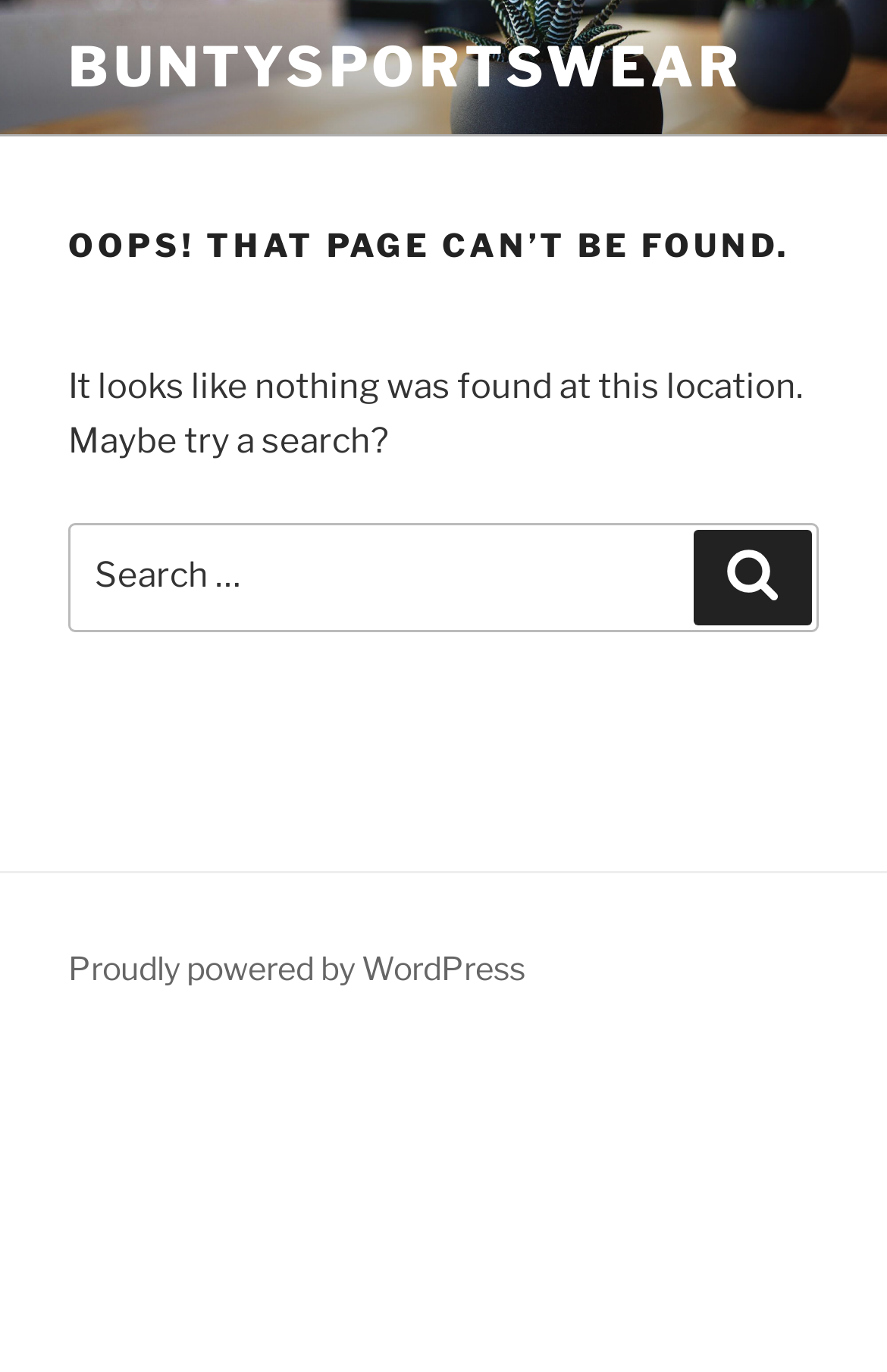What is the current page status?
Give a detailed explanation using the information visible in the image.

The webpage indicates that the page cannot be found, as shown in the heading 'OOPS! THAT PAGE CAN’T BE FOUND.' and the static text 'It looks like nothing was found at this location. Maybe try a search?'.